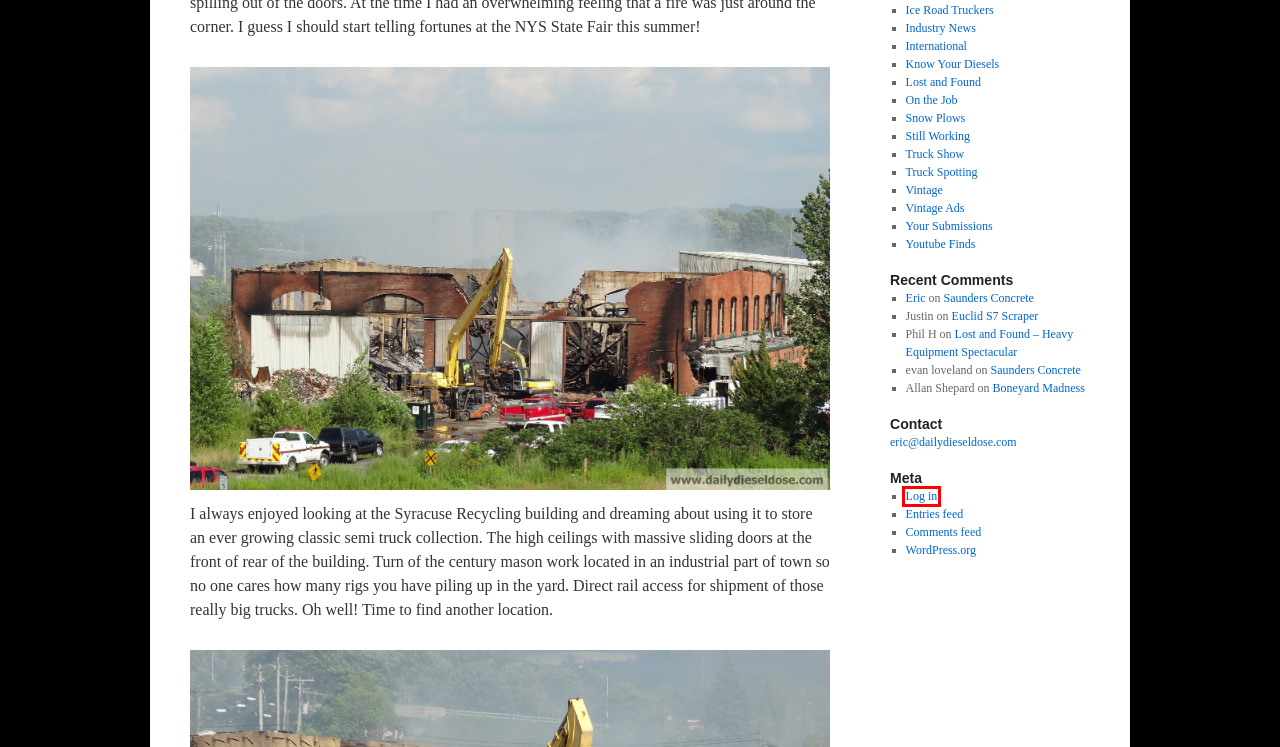You are provided with a screenshot of a webpage highlighting a UI element with a red bounding box. Choose the most suitable webpage description that matches the new page after clicking the element in the bounding box. Here are the candidates:
A. Know Your Diesels |
B. Log In ‹  — WordPress
C. Euclid S7 Scraper |
D. Lost and Found – Heavy Equipment Spectacular |
E. Lost and Found |
F. Boneyard Madness |
G. Comments for
H. International |

B